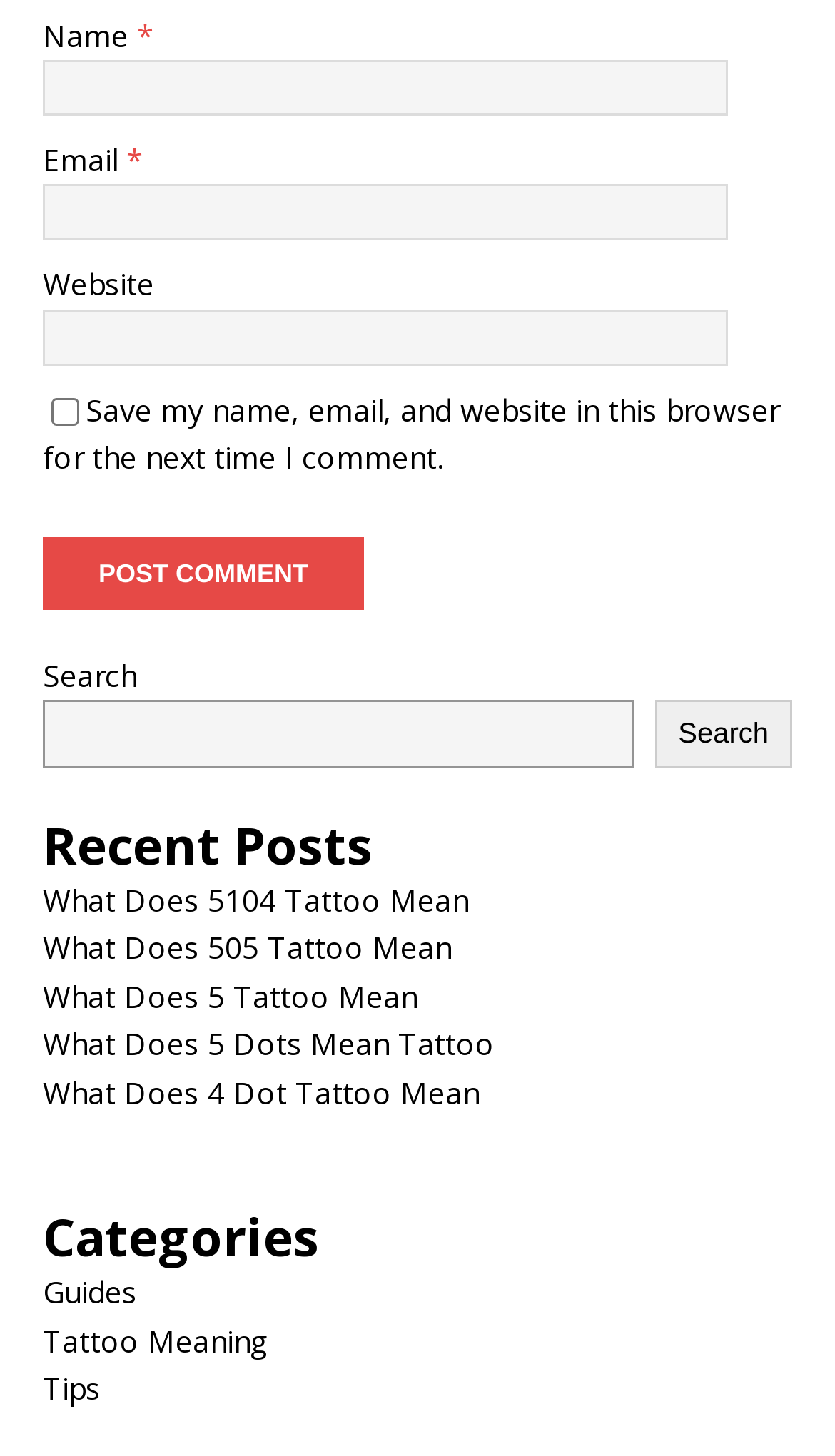Bounding box coordinates are specified in the format (top-left x, top-left y, bottom-right x, bottom-right y). All values are floating point numbers bounded between 0 and 1. Please provide the bounding box coordinate of the region this sentence describes: Search

[0.784, 0.48, 0.949, 0.528]